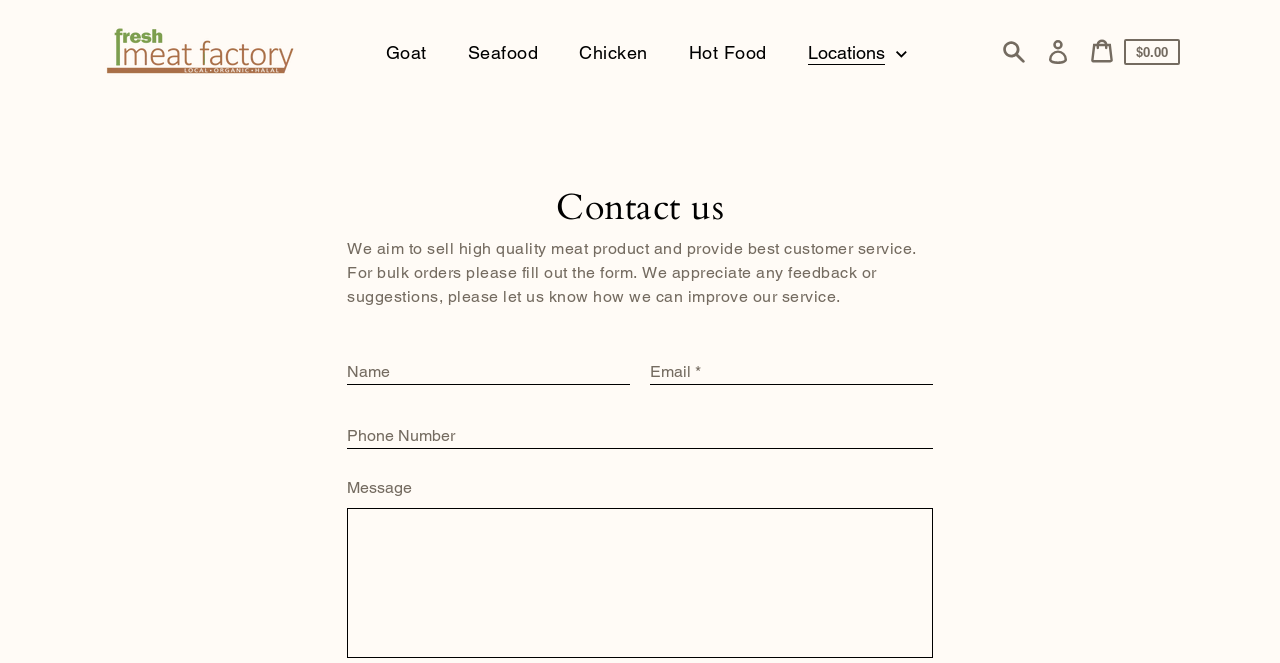Using the element description provided, determine the bounding box coordinates in the format (top-left x, top-left y, bottom-right x, bottom-right y). Ensure that all values are floating point numbers between 0 and 1. Element description: Memories of Surrealism Individual Photoliths

None